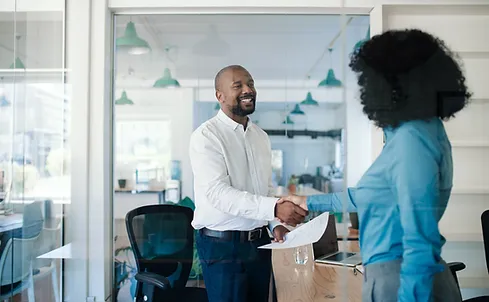Are they in a traditional or modern office environment?
Provide a concise answer using a single word or phrase based on the image.

Modern